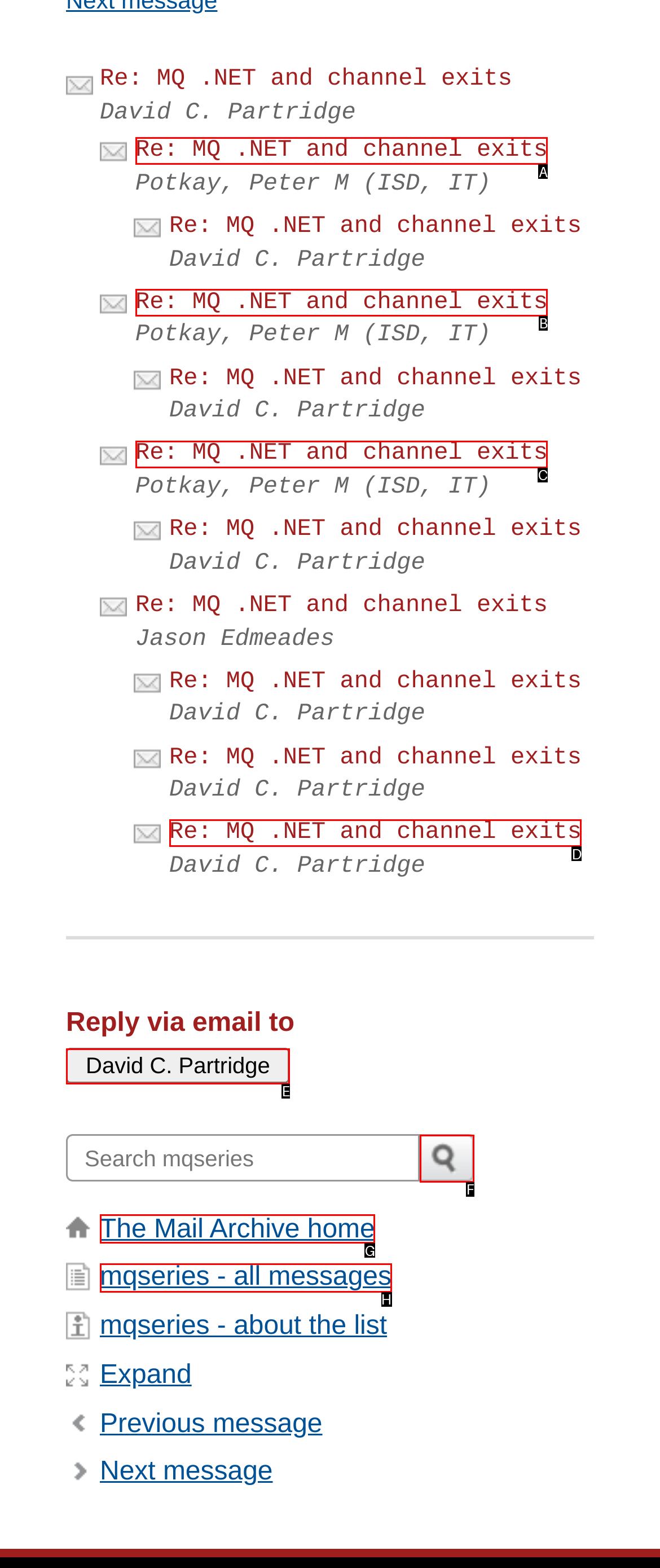Based on the description: The Mail Archive home, select the HTML element that fits best. Provide the letter of the matching option.

G